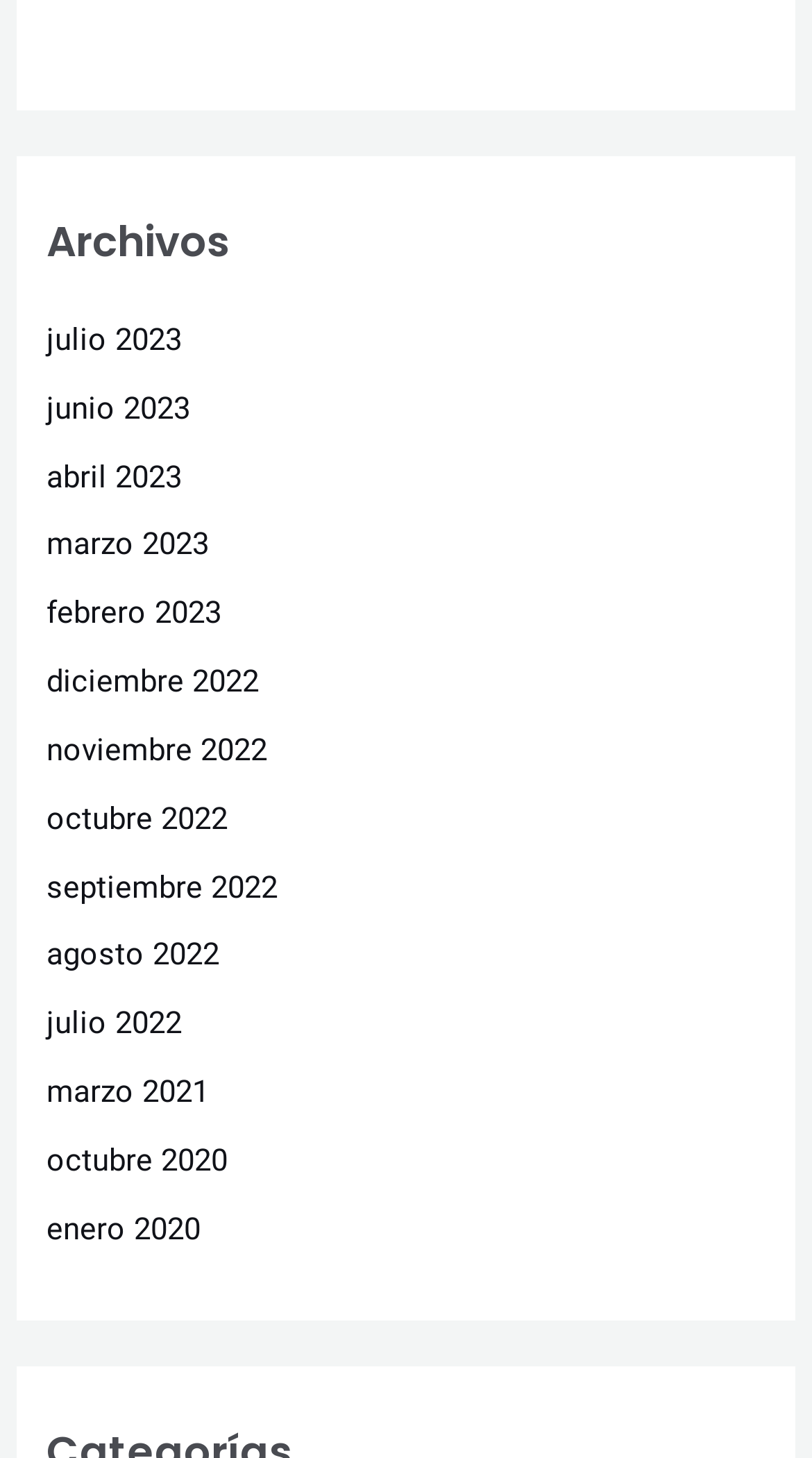Specify the bounding box coordinates of the area to click in order to execute this command: 'go to archivos from junio 2023'. The coordinates should consist of four float numbers ranging from 0 to 1, and should be formatted as [left, top, right, bottom].

[0.058, 0.267, 0.234, 0.292]